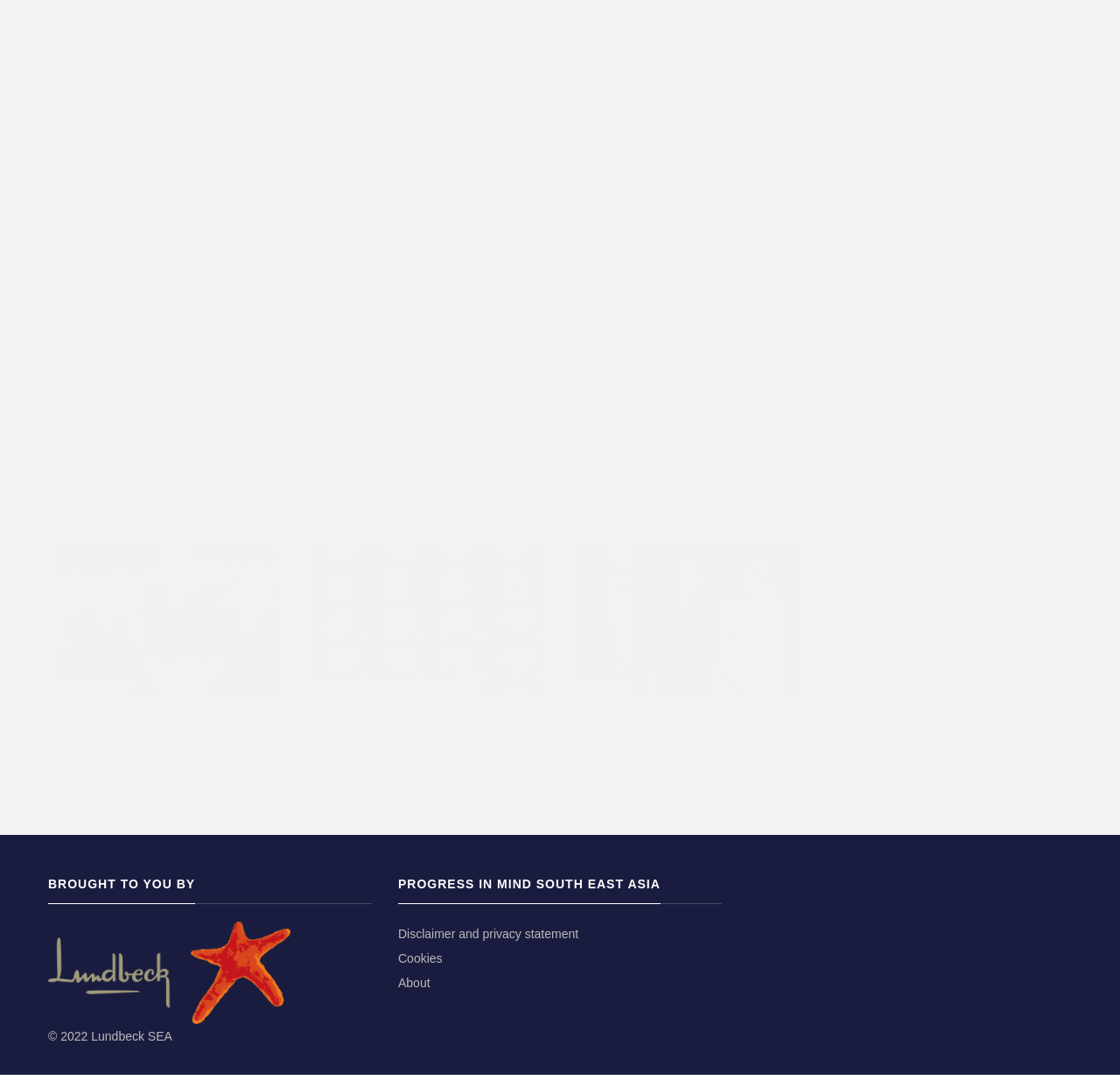Please locate the bounding box coordinates for the element that should be clicked to achieve the following instruction: "View the 'Patient-centric management of medication-overuse headache' article". Ensure the coordinates are given as four float numbers between 0 and 1, i.e., [left, top, right, bottom].

[0.513, 0.687, 0.715, 0.724]